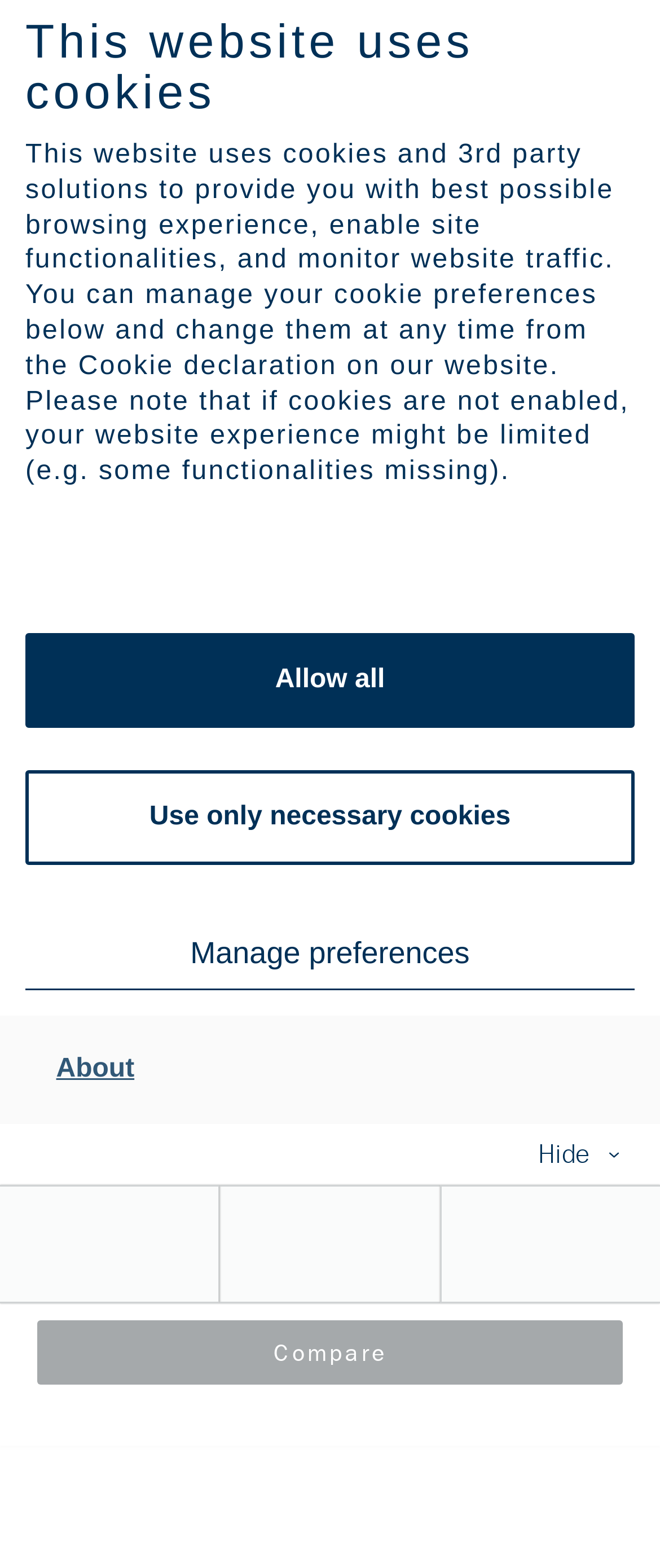Please extract the webpage's main title and generate its text content.

Outokumpu Connect – our whole European coil service center portfolio is now online